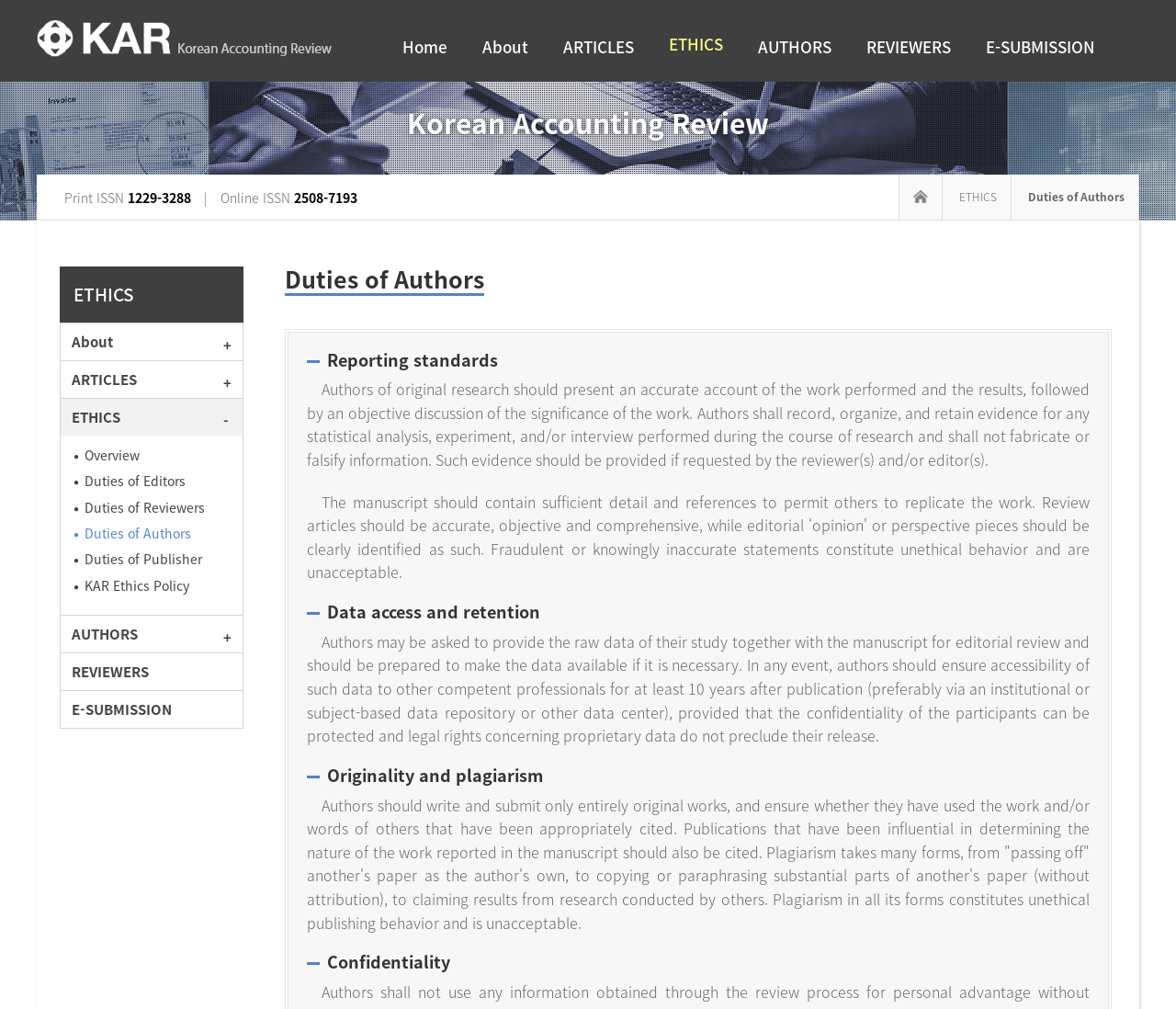Determine the bounding box coordinates of the area to click in order to meet this instruction: "Go to E-SUBMISSION".

[0.824, 0.028, 0.945, 0.065]